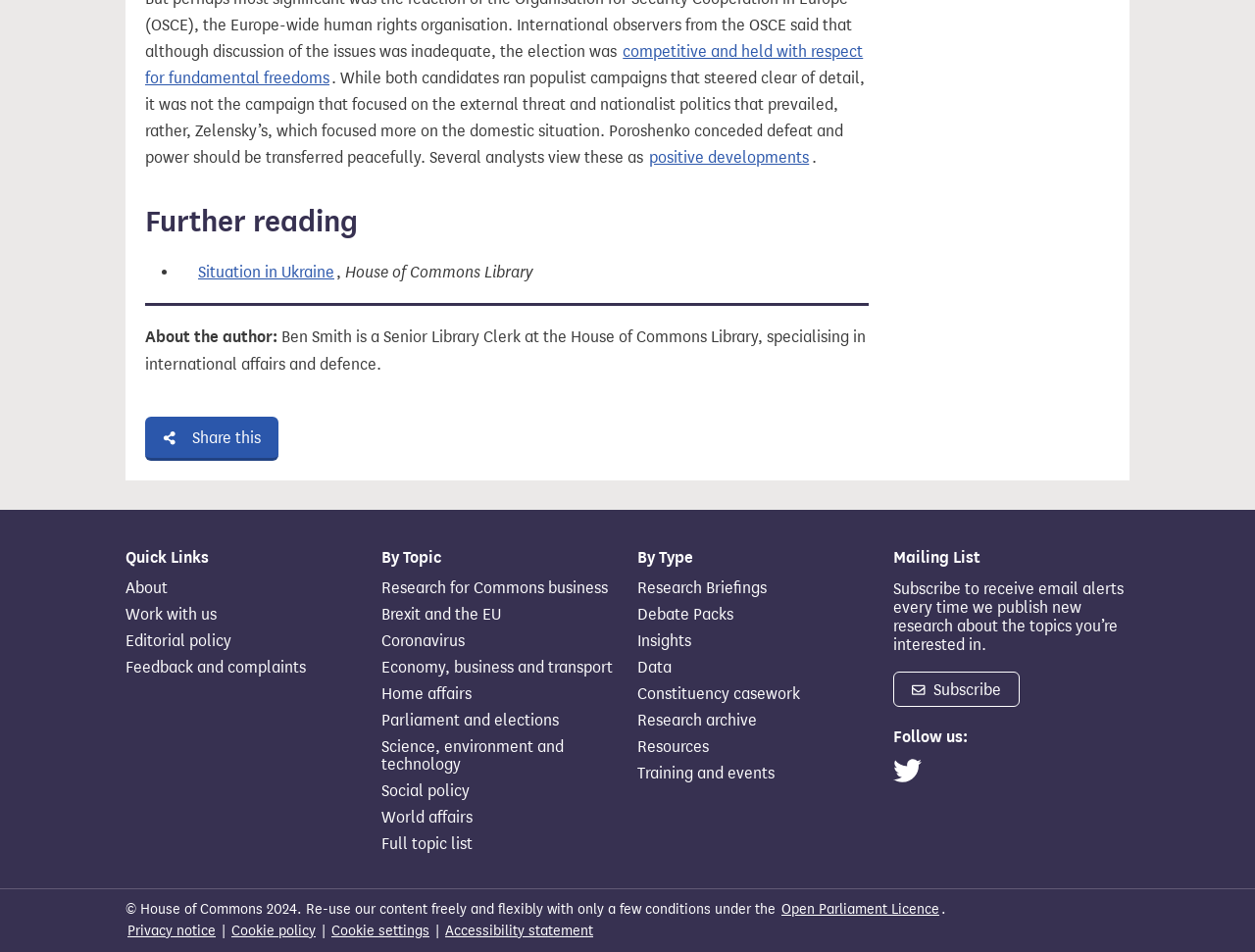Based on the image, please elaborate on the answer to the following question:
What is the topic of the 'Further reading' section?

The 'Further reading' section is located below the main content of the webpage and contains a list of links. The first link in the list is 'Situation in Ukraine', which suggests that this is the topic of the 'Further reading' section.